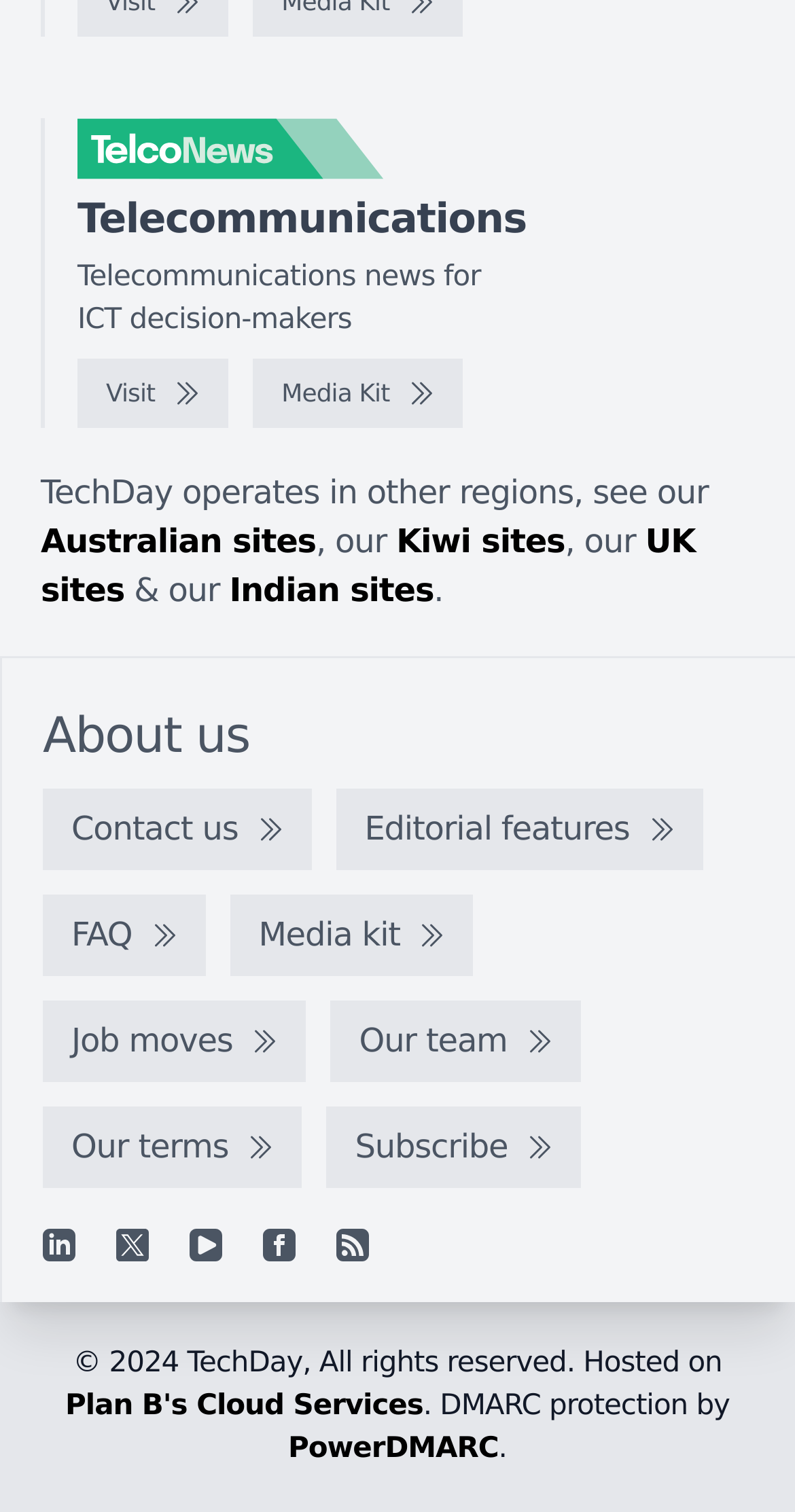Could you specify the bounding box coordinates for the clickable section to complete the following instruction: "Check the Australian sites"?

[0.051, 0.345, 0.397, 0.37]